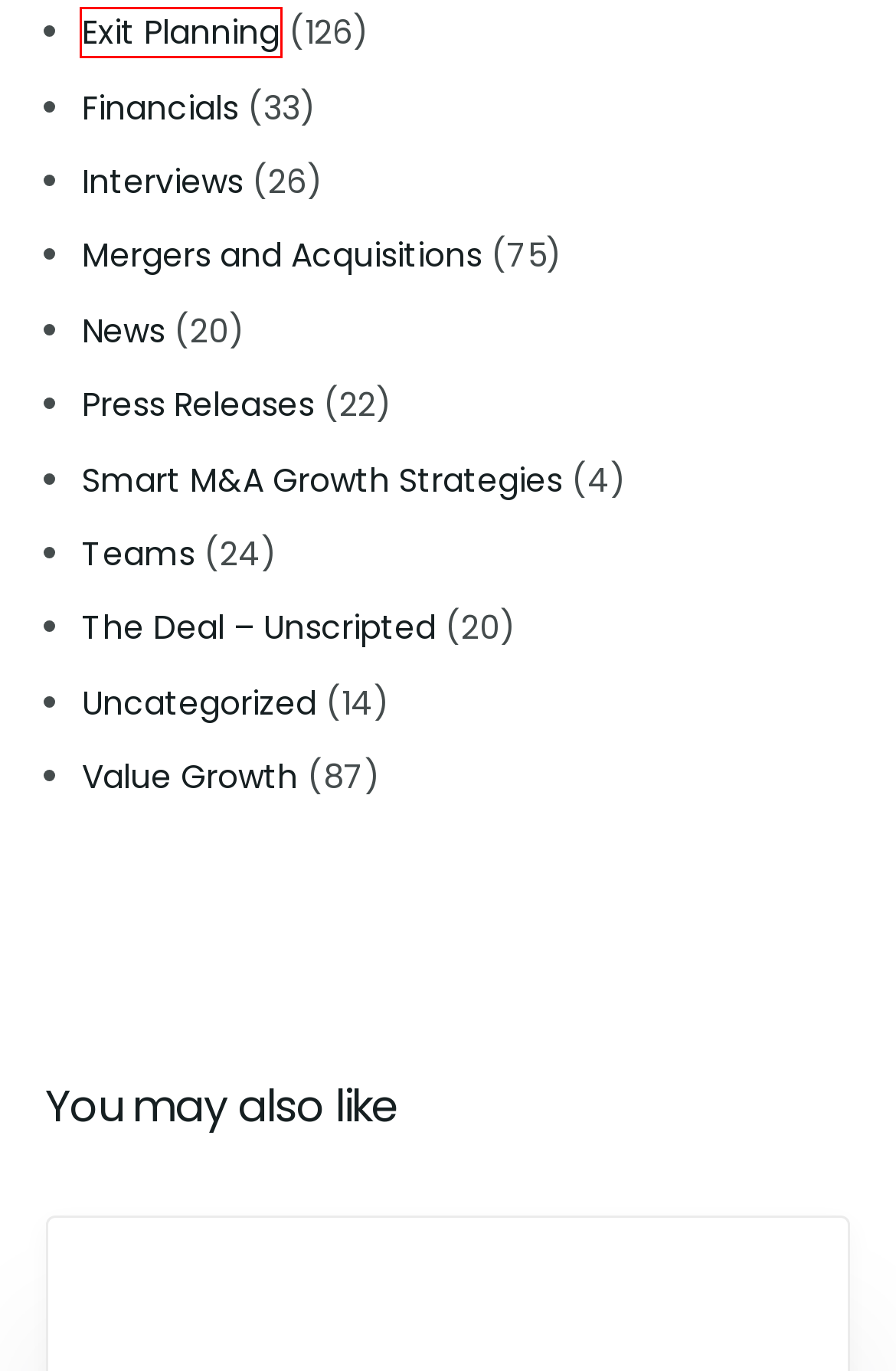Observe the provided screenshot of a webpage that has a red rectangle bounding box. Determine the webpage description that best matches the new webpage after clicking the element inside the red bounding box. Here are the candidates:
A. Value Growth Archives - Quantive
B. Press Releases Archives - Quantive
C. Smart M&A Growth Strategies Archives - Quantive
D. Teams Archives - Quantive
E. Financials Archives - Quantive
F. The Deal - Unscripted Archives - Quantive
G. Exit Planning Archives - Quantive
H. Interviews Archives - Quantive

G